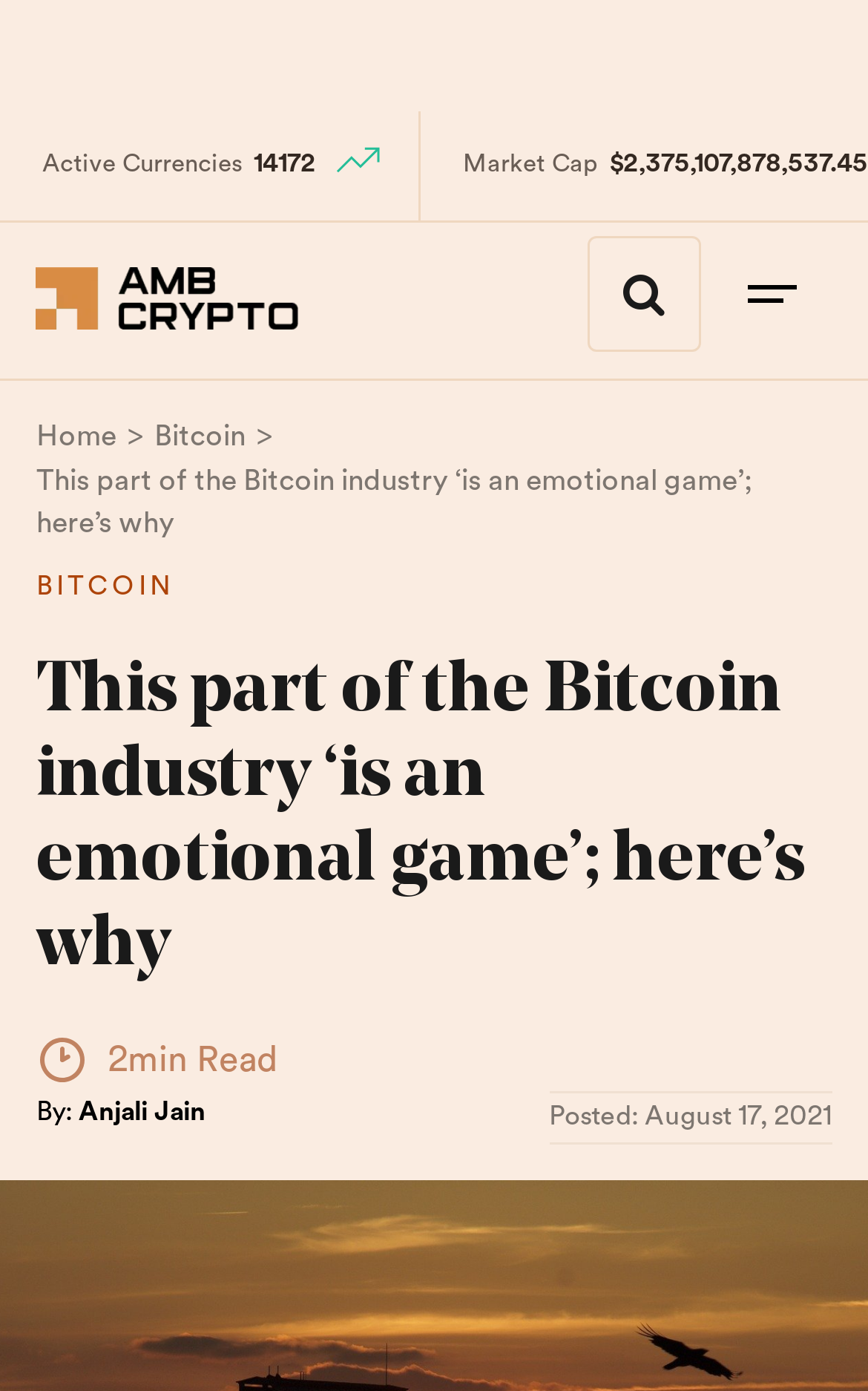When was the article posted?
Based on the visual, give a brief answer using one word or a short phrase.

August 17, 2021